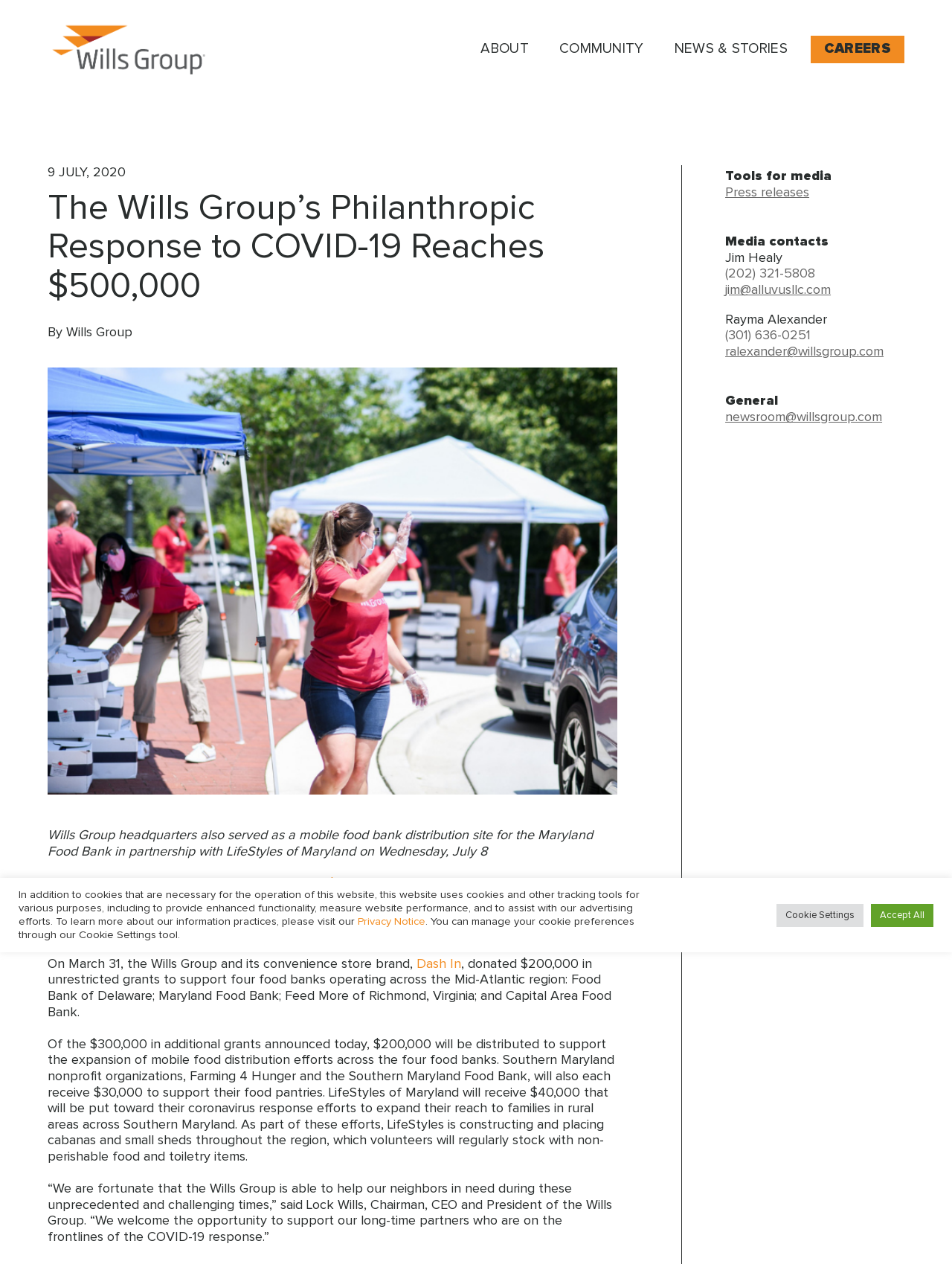Indicate the bounding box coordinates of the element that needs to be clicked to satisfy the following instruction: "Click the NEWS & STORIES link". The coordinates should be four float numbers between 0 and 1, i.e., [left, top, right, bottom].

[0.701, 0.028, 0.835, 0.062]